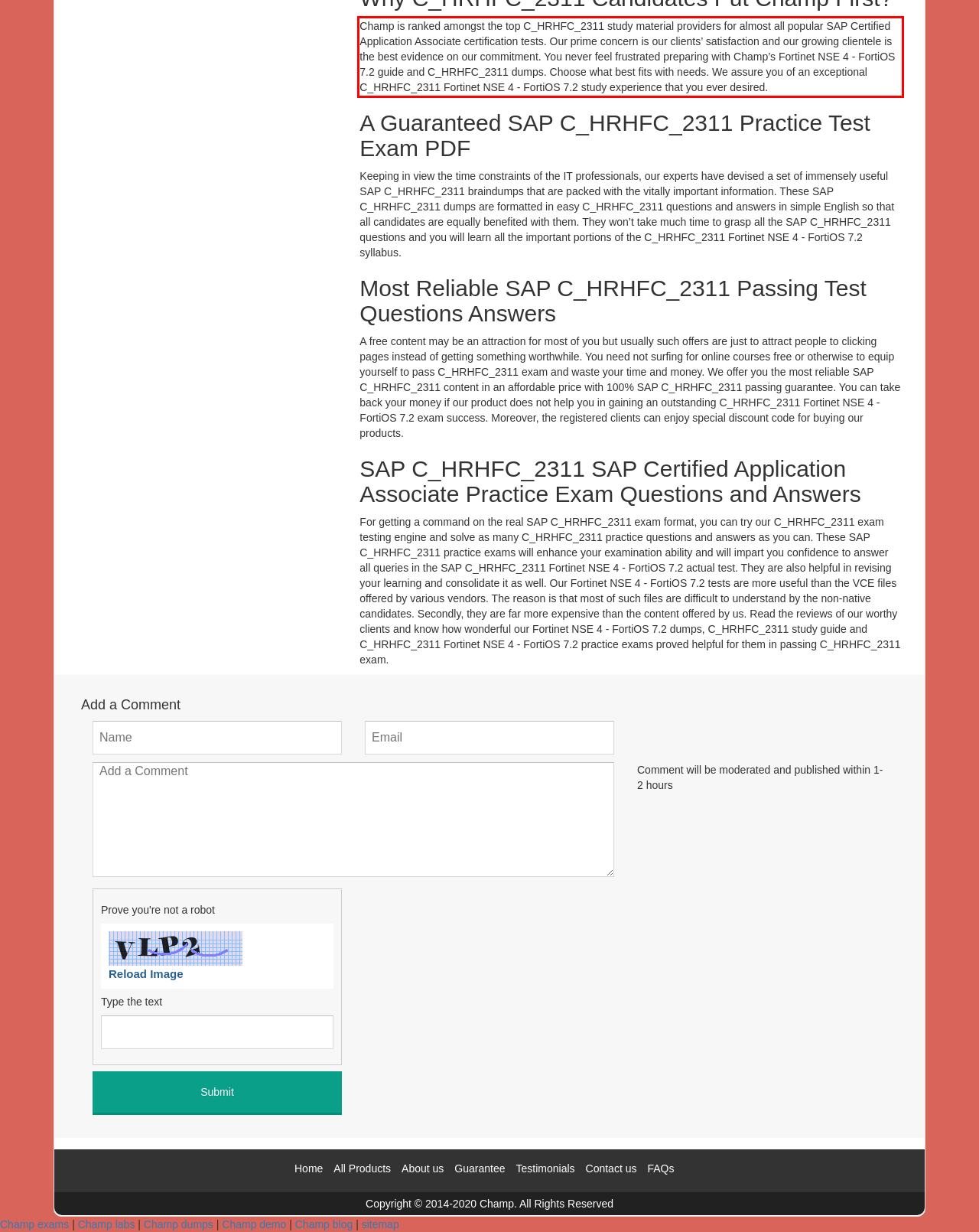You have a screenshot of a webpage, and there is a red bounding box around a UI element. Utilize OCR to extract the text within this red bounding box.

Champ is ranked amongst the top C_HRHFC_2311 study material providers for almost all popular SAP Certified Application Associate certification tests. Our prime concern is our clients’ satisfaction and our growing clientele is the best evidence on our commitment. You never feel frustrated preparing with Champ’s Fortinet NSE 4 - FortiOS 7.2 guide and C_HRHFC_2311 dumps. Choose what best fits with needs. We assure you of an exceptional C_HRHFC_2311 Fortinet NSE 4 - FortiOS 7.2 study experience that you ever desired.